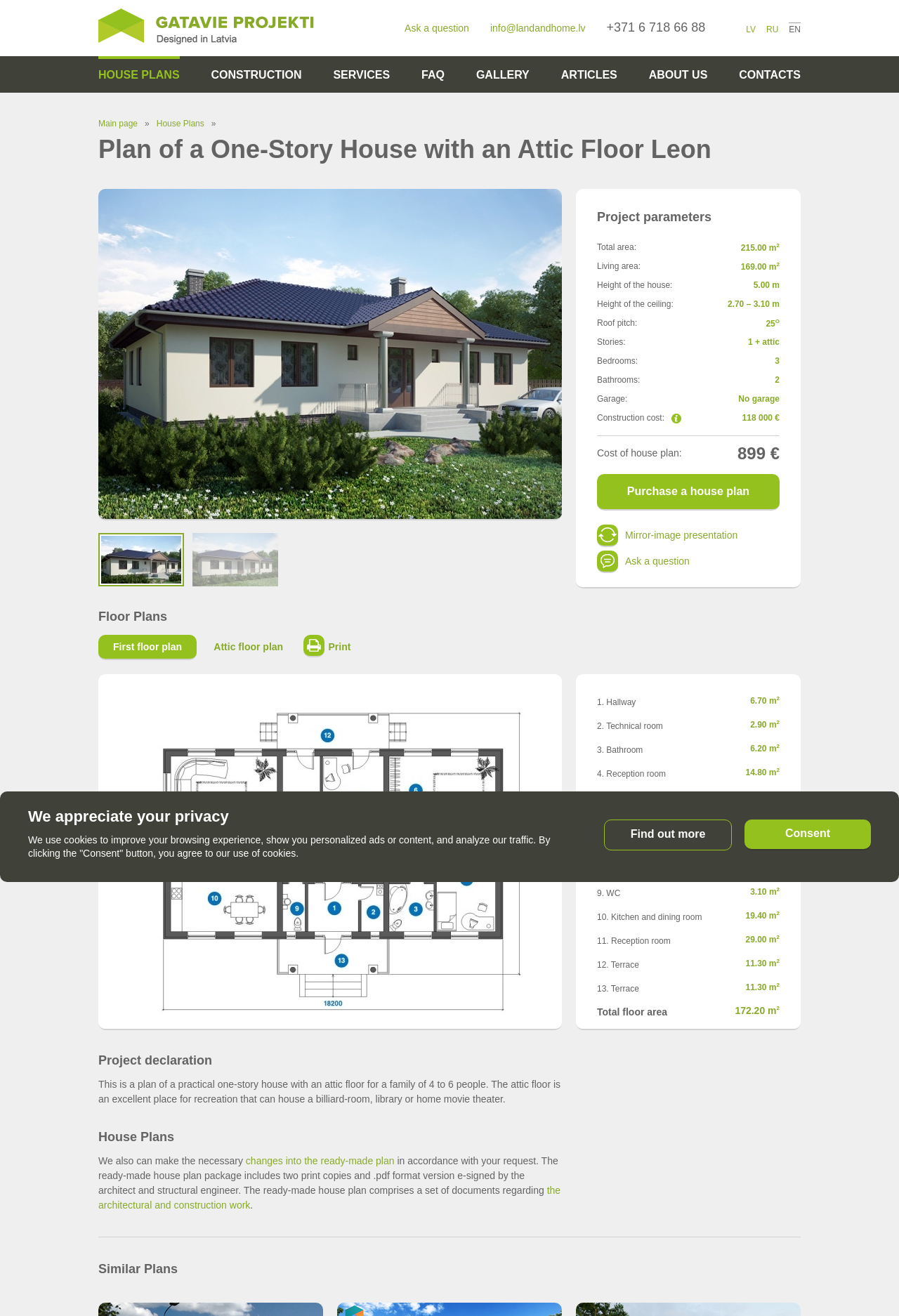Could you specify the bounding box coordinates for the clickable section to complete the following instruction: "View house plans"?

[0.109, 0.043, 0.2, 0.07]